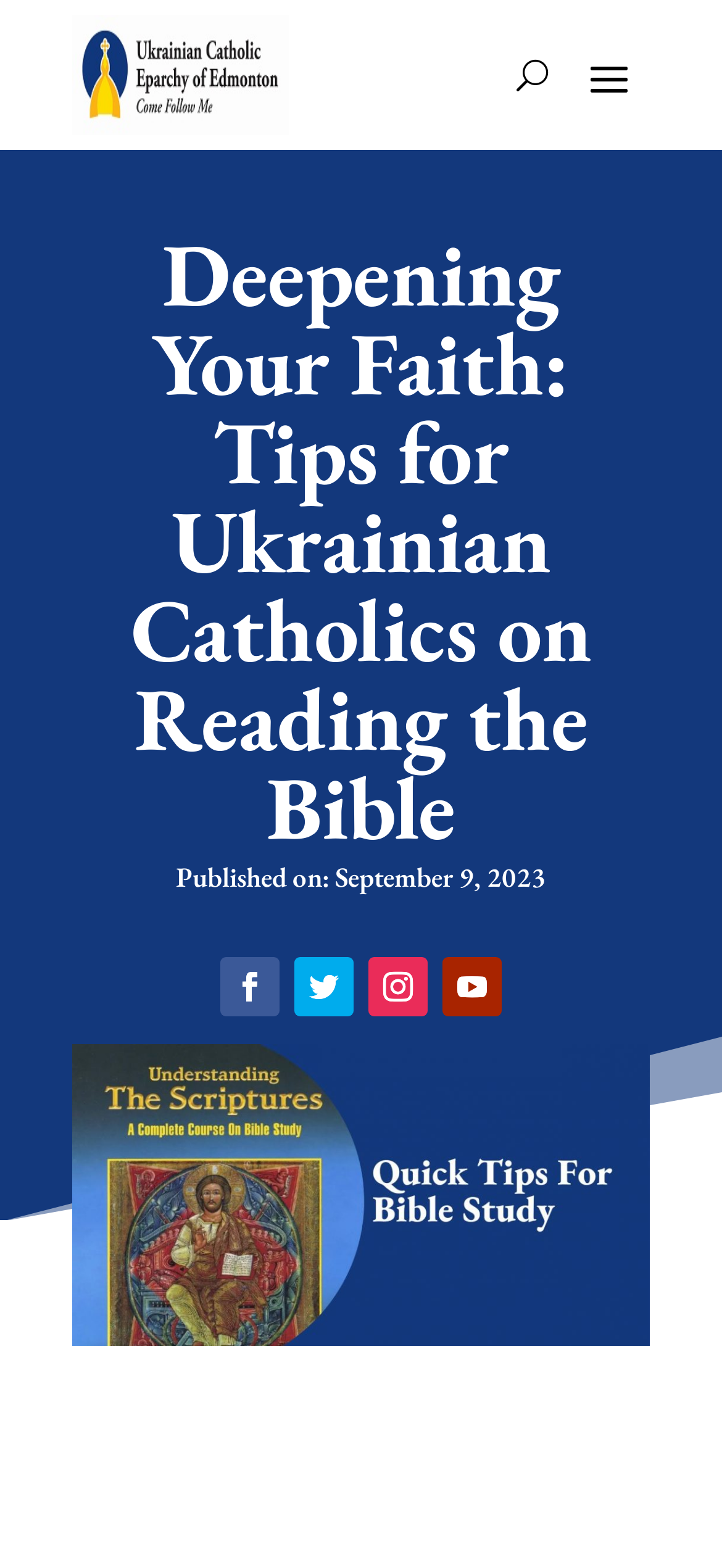Use a single word or phrase to answer the question: 
What is the topic of the image?

Bible Study